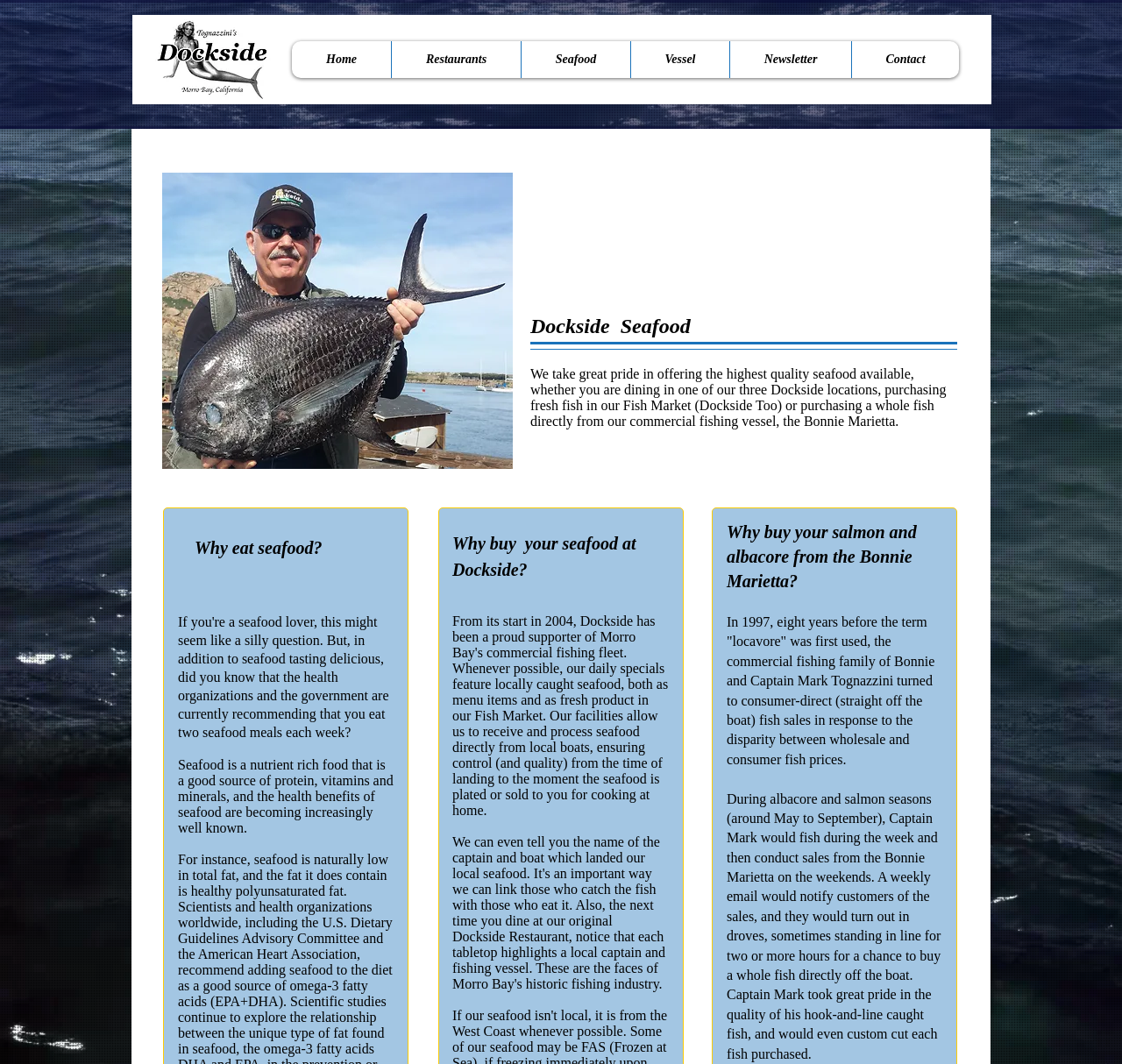Summarize the webpage comprehensively, mentioning all visible components.

The webpage is about Tognazzini's Dockside Seafood, featuring fresh fish from the Bonnie Marietta. At the top, there is a navigation menu with links to "Home", "Restaurants", "Seafood", "Vessel", "Newsletter", and "Contact". Below the navigation menu, there is a Dockside logo, which is an image of a mermaid with the words "Tognazzini's Dockside, Morro Bay California".

On the left side of the page, there is an image of Capt. Mark Tognazzini holding a fish (Pomfret) with Morro Rock in the background. To the right of the image, there is a heading "Dockside Seafood" followed by a paragraph of text describing the high-quality seafood available at Dockside.

Below the image and the paragraph, there is a heading "Why eat seafood?" followed by a paragraph of text explaining the health benefits of seafood. Further down, there is a heading "Why buy your seafood at Dockside?" followed by a paragraph of text describing the history of the commercial fishing family of Bonnie and Captain Mark Tognazzini and their commitment to quality.

Finally, there is a heading "Why buy your salmon and albacore from the Bonnie Marietta?" but it does not have any corresponding text.